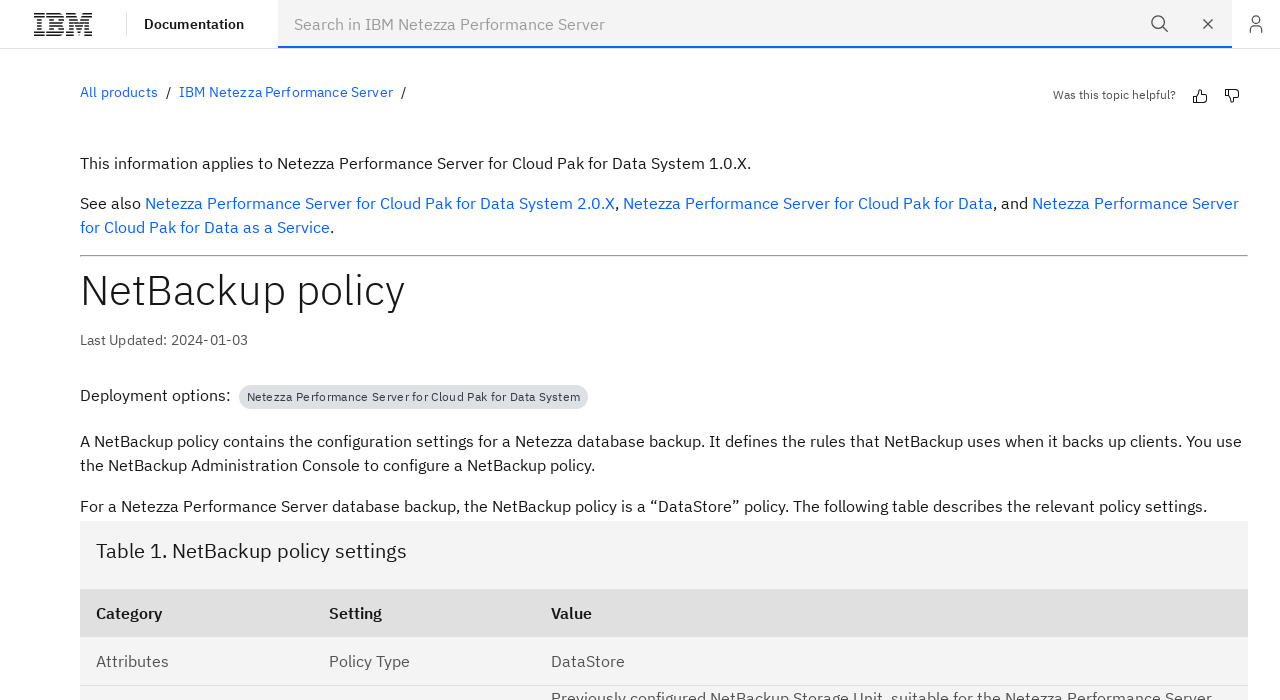What type of policy is used for a database backup?
Please provide a single word or phrase as your answer based on the screenshot.

DataStore policy